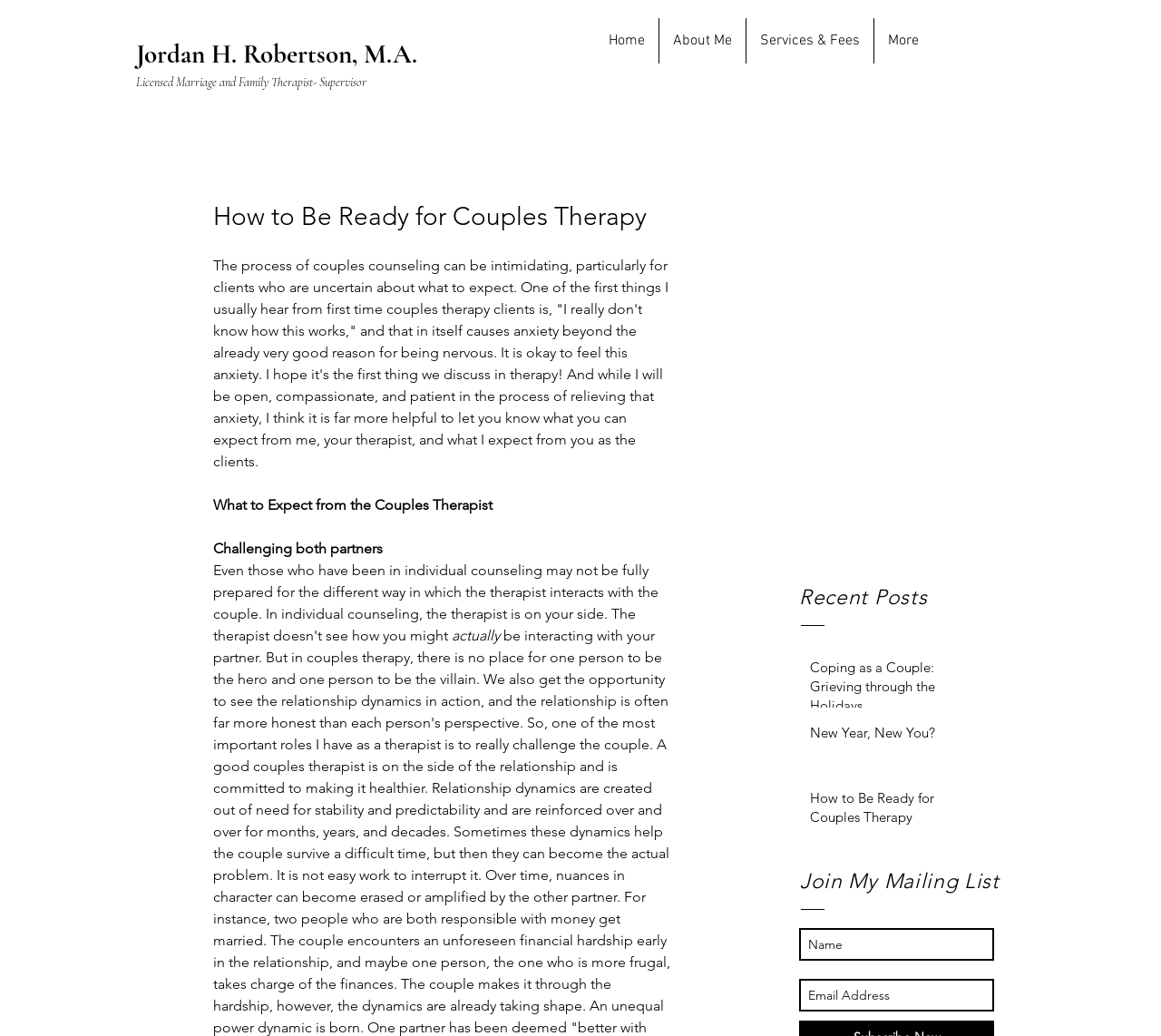Determine the bounding box coordinates of the element that should be clicked to execute the following command: "Fill in the 'Name' textbox".

None